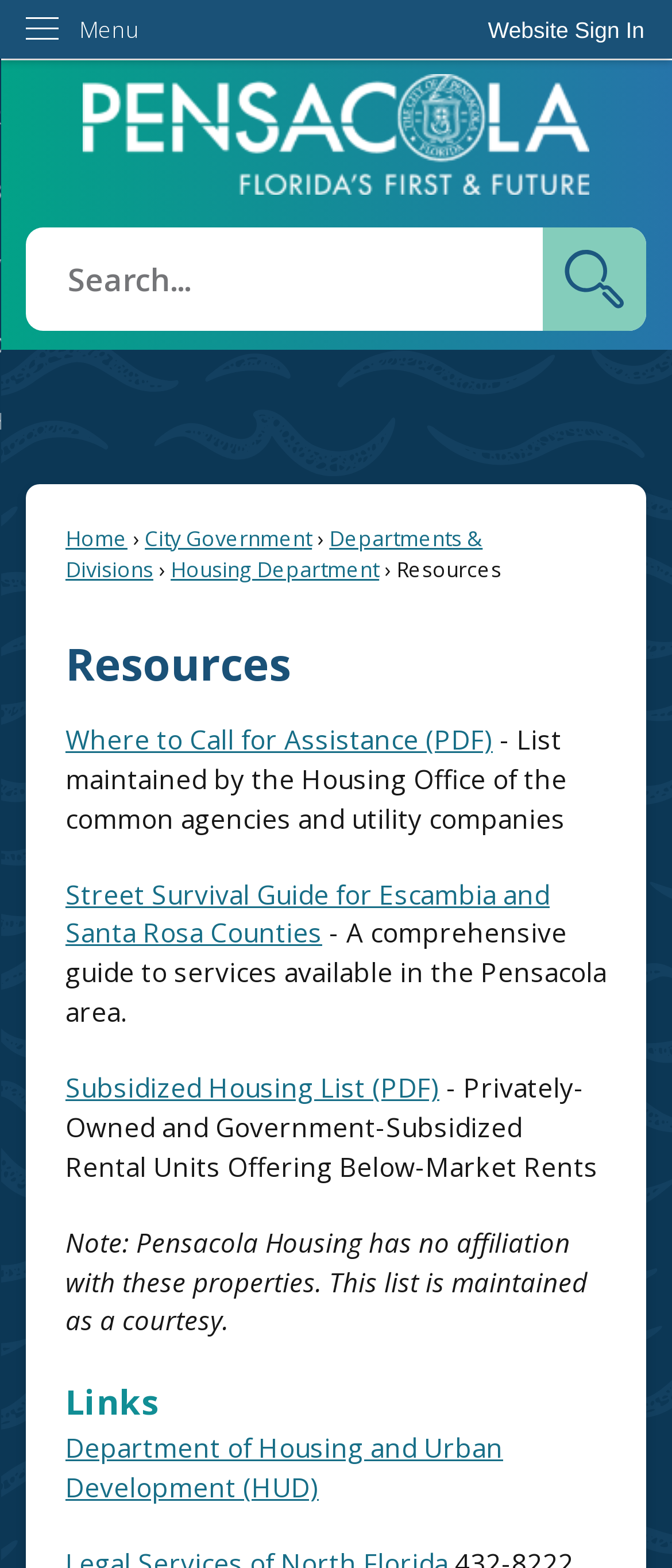Find the bounding box coordinates of the element I should click to carry out the following instruction: "Search for resources".

[0.039, 0.145, 0.961, 0.211]